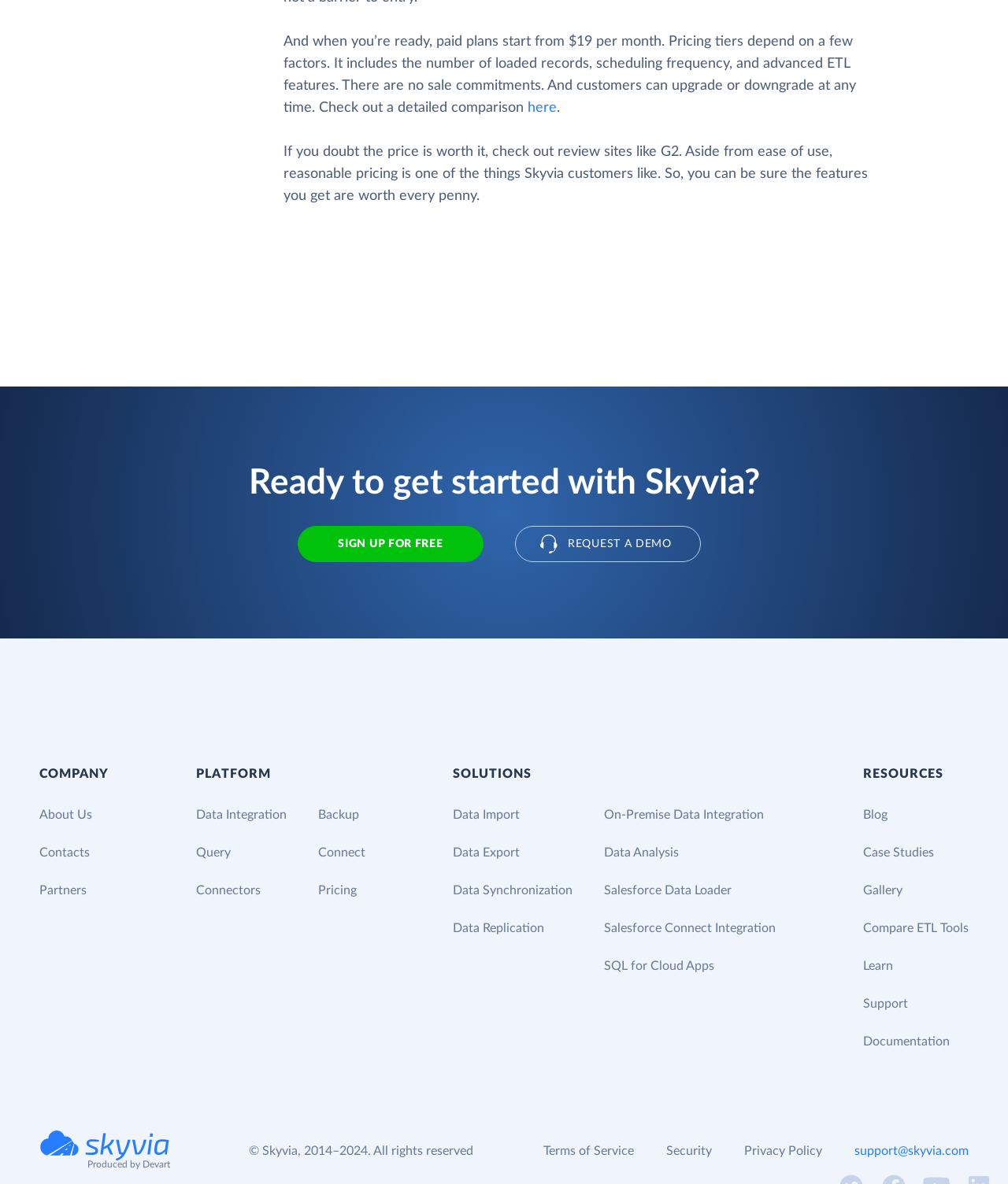Provide the bounding box coordinates of the area you need to click to execute the following instruction: "Read the blog".

[0.856, 0.683, 0.88, 0.693]